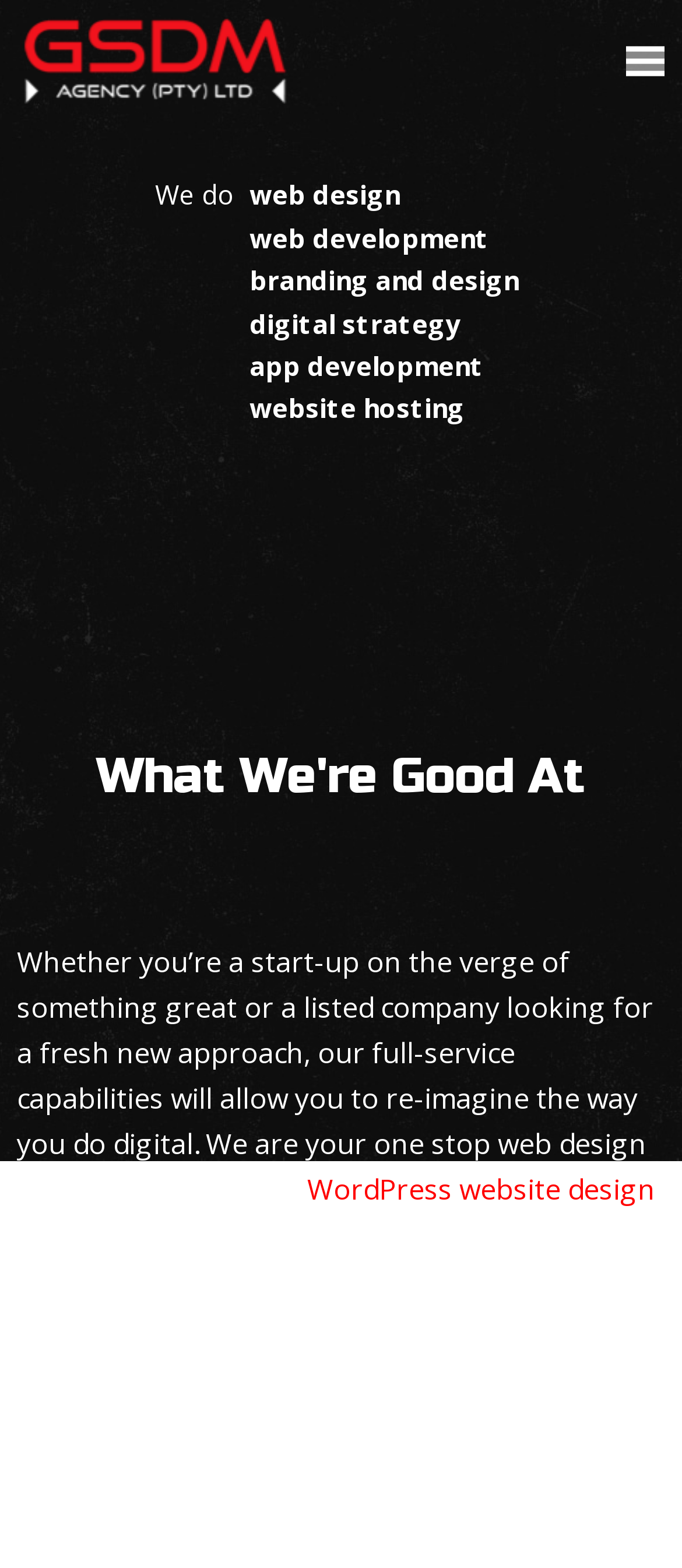Determine the main heading of the webpage and generate its text.

What We're Good At